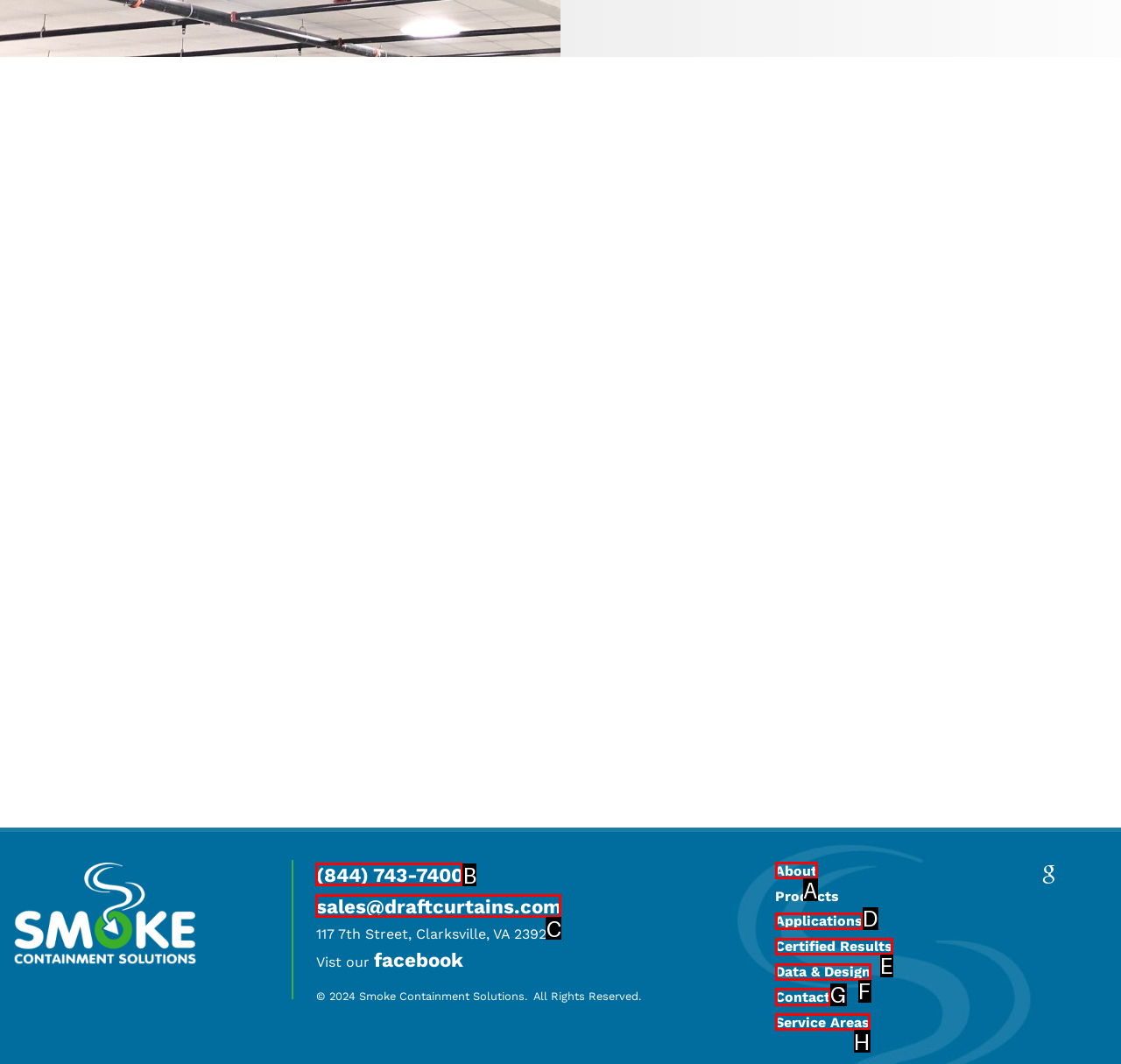Which UI element should you click on to achieve the following task: Contact the company? Provide the letter of the correct option.

G